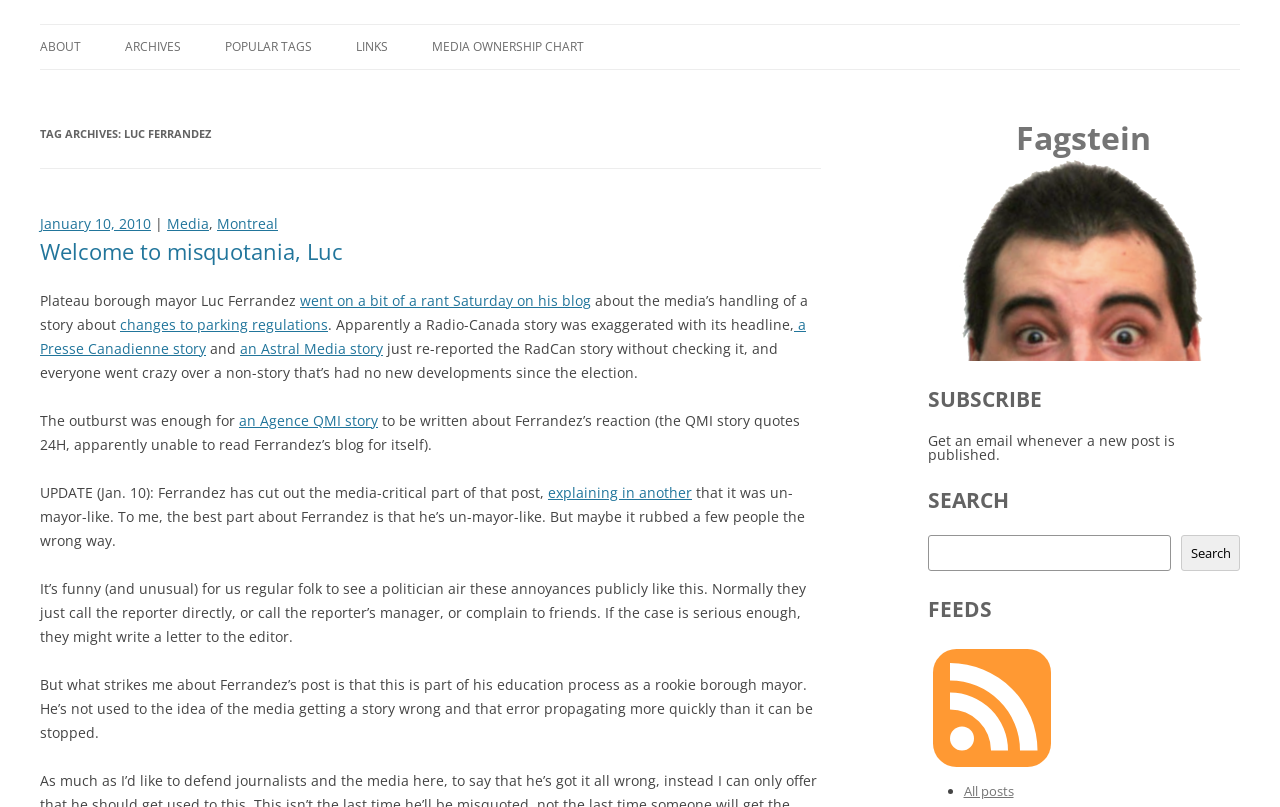Locate the bounding box coordinates of the item that should be clicked to fulfill the instruction: "Click on the ABOUT link".

[0.031, 0.031, 0.063, 0.086]